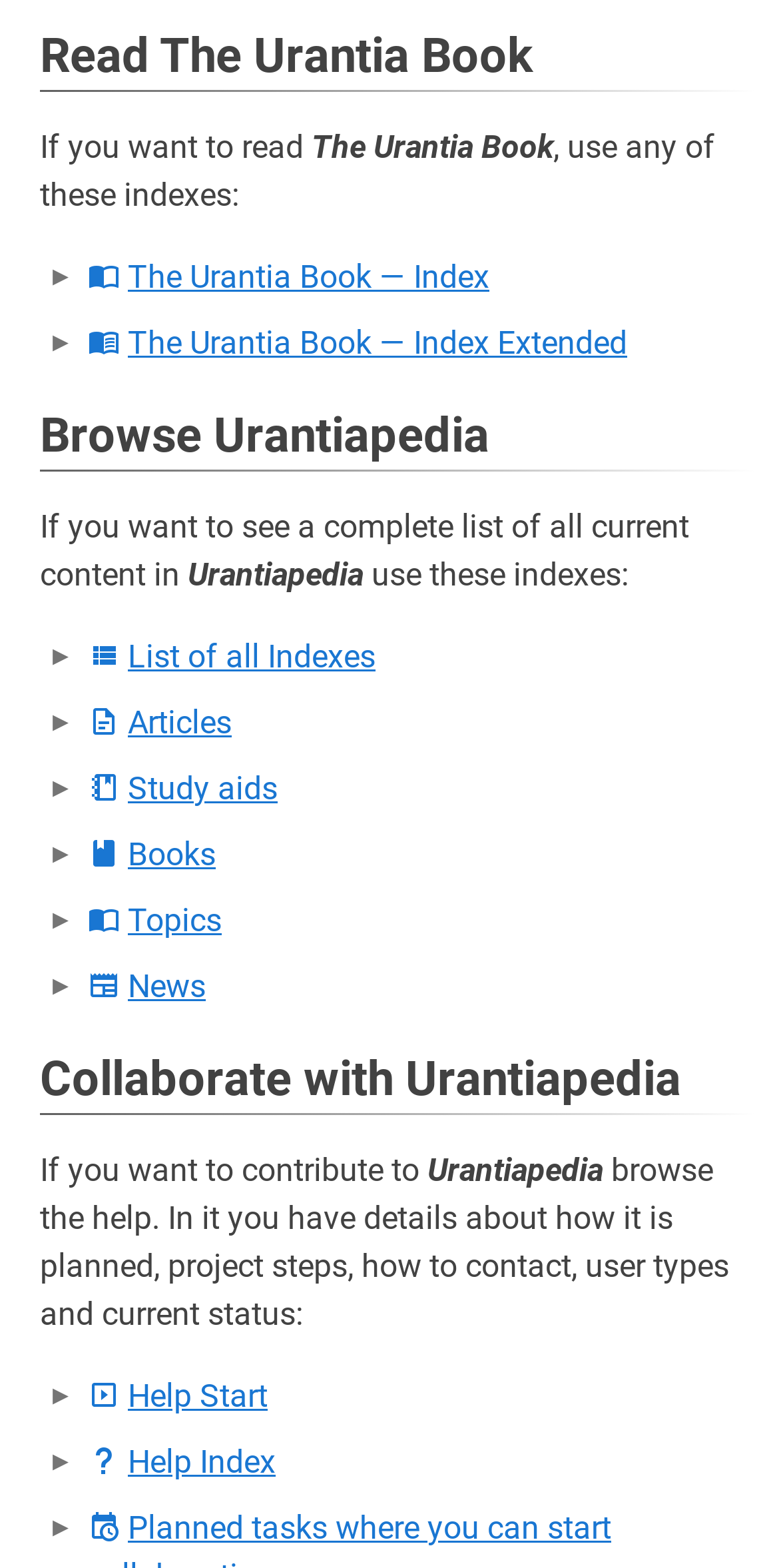Based on the description "Topics", find the bounding box of the specified UI element.

[0.164, 0.575, 0.285, 0.599]